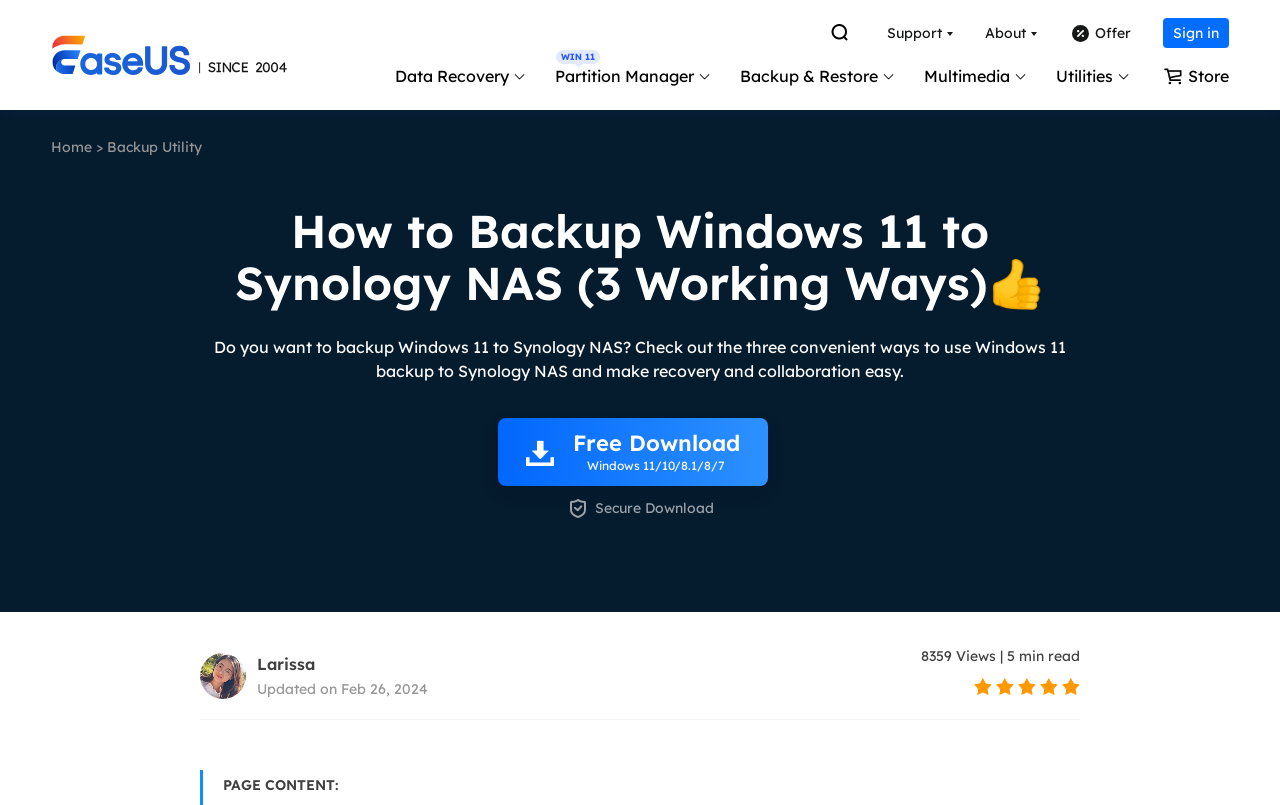Could you determine the bounding box coordinates of the clickable element to complete the instruction: "Click on Data Recovery Wizard PC data recovery"? Provide the coordinates as four float numbers between 0 and 1, i.e., [left, top, right, bottom].

[0.353, 0.171, 0.665, 0.256]